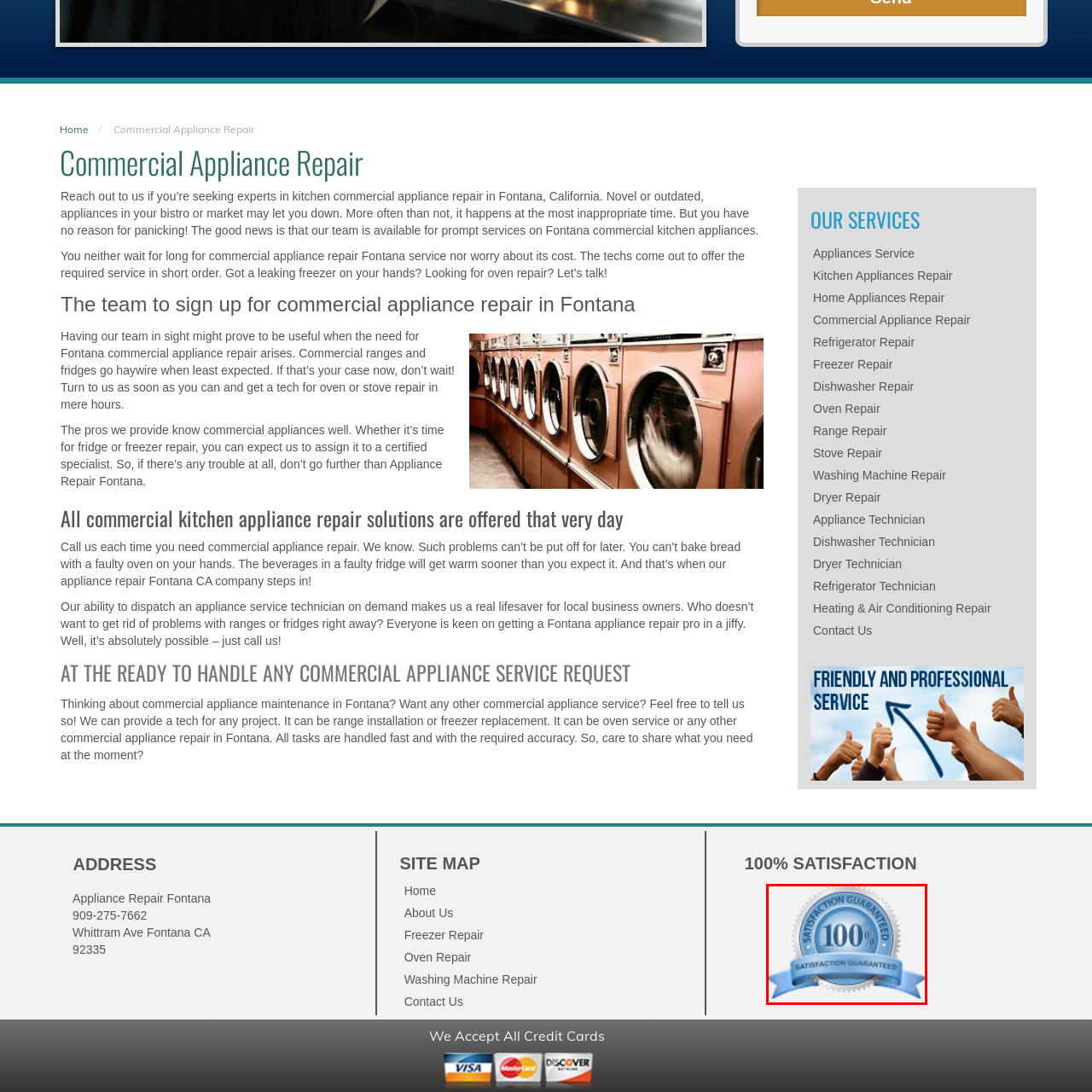What color is the ribbon banner?
Look closely at the area highlighted by the red bounding box and give a detailed response to the question.

The circular design of the seal is adorned with a ribbon banner that reinforces the message of guaranteed satisfaction. Upon closer inspection, I observed that the ribbon banner is blue in color, which adds to the overall aesthetic of the seal.